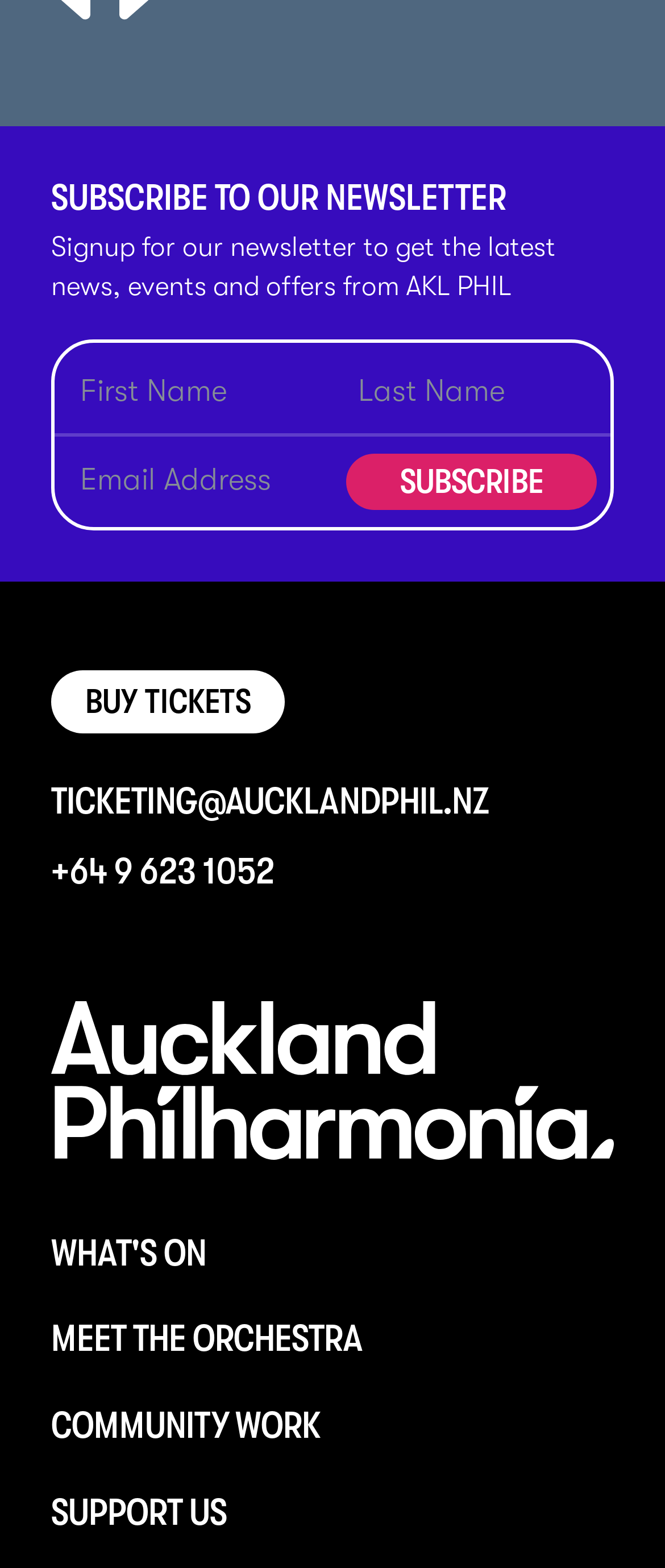Identify the bounding box coordinates of the region that needs to be clicked to carry out this instruction: "Subscribe to the newsletter". Provide these coordinates as four float numbers ranging from 0 to 1, i.e., [left, top, right, bottom].

[0.082, 0.29, 0.897, 0.325]